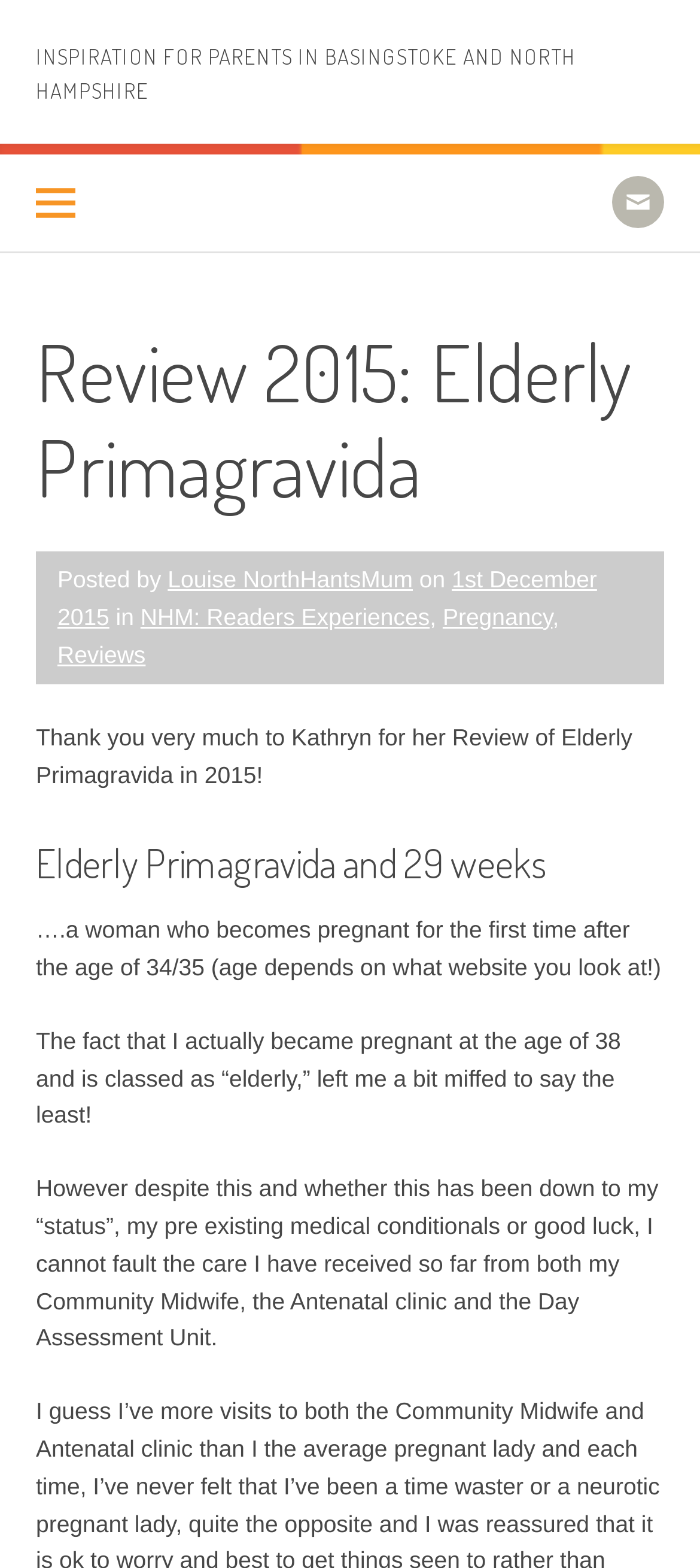What is the age range for an 'Elderly Primagravida'?
Please elaborate on the answer to the question with detailed information.

I found the answer by reading the text '….a woman who becomes pregnant for the first time after the age of 34/35 (age depends on what website you look at!)', which defines an 'Elderly Primagravida'.